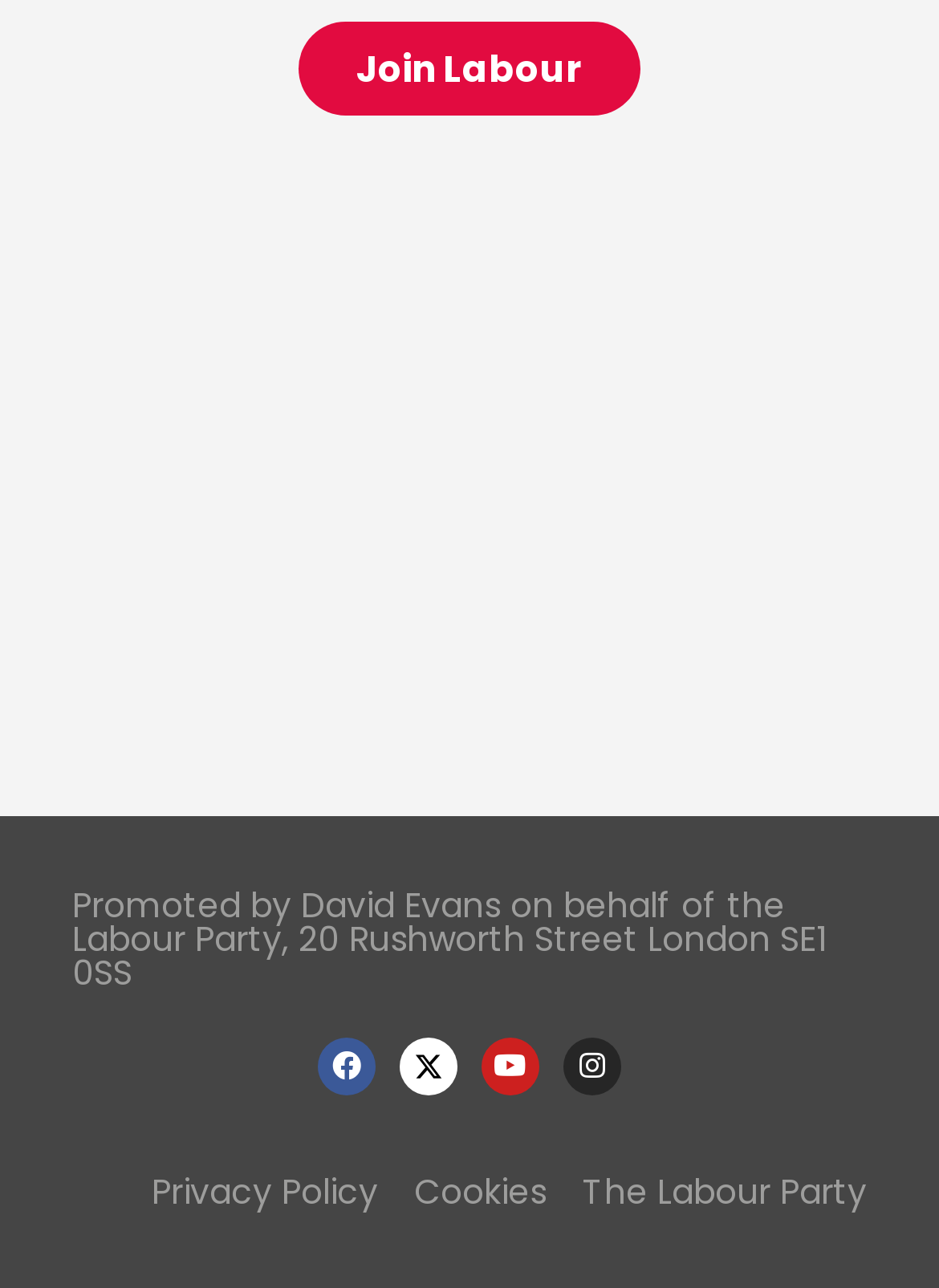What is the location of the Labour Party?
Look at the image and provide a short answer using one word or a phrase.

20 Rushworth Street London SE1 0SS